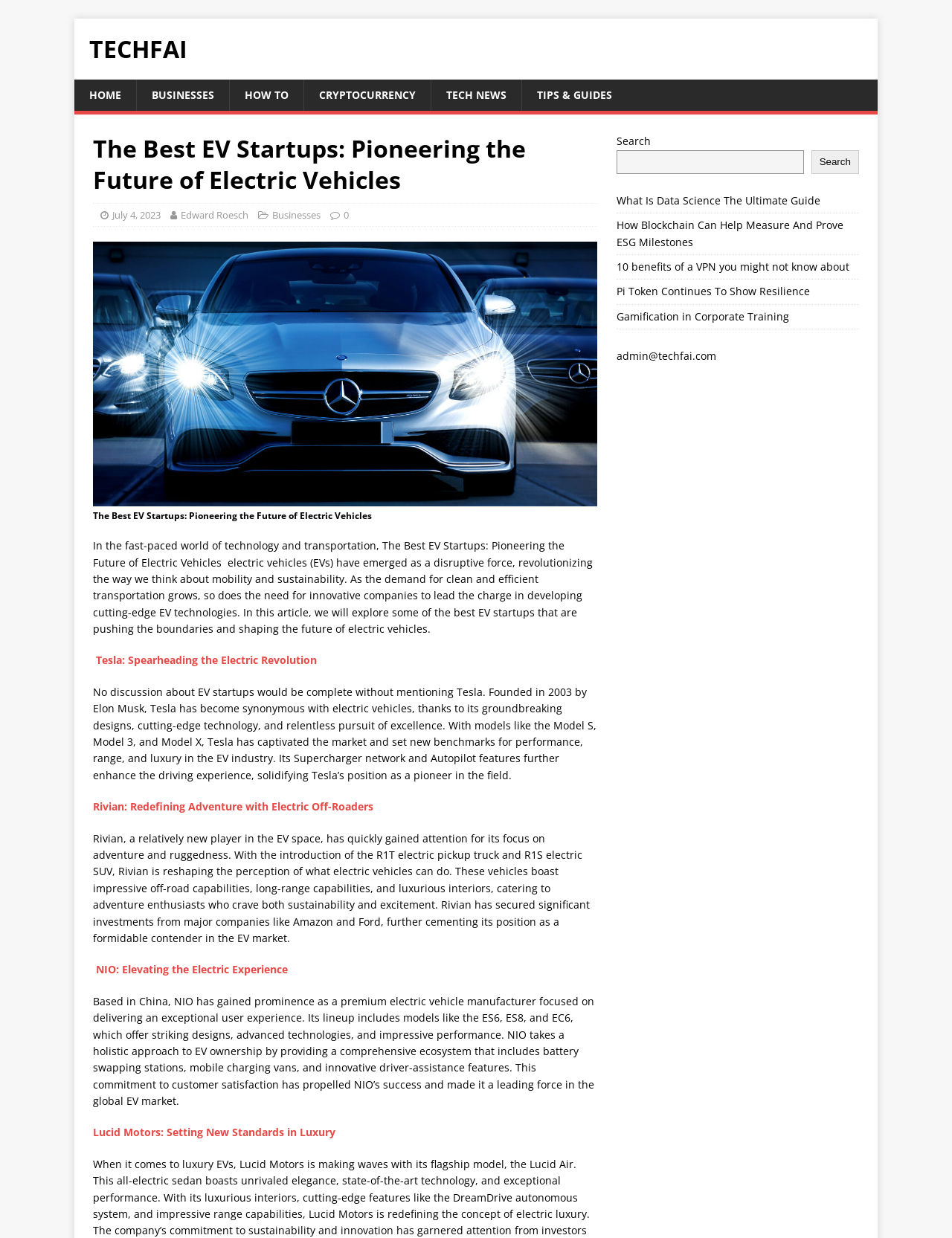Please specify the bounding box coordinates of the region to click in order to perform the following instruction: "Read about Tesla: Spearheading the Electric Revolution".

[0.098, 0.528, 0.333, 0.539]